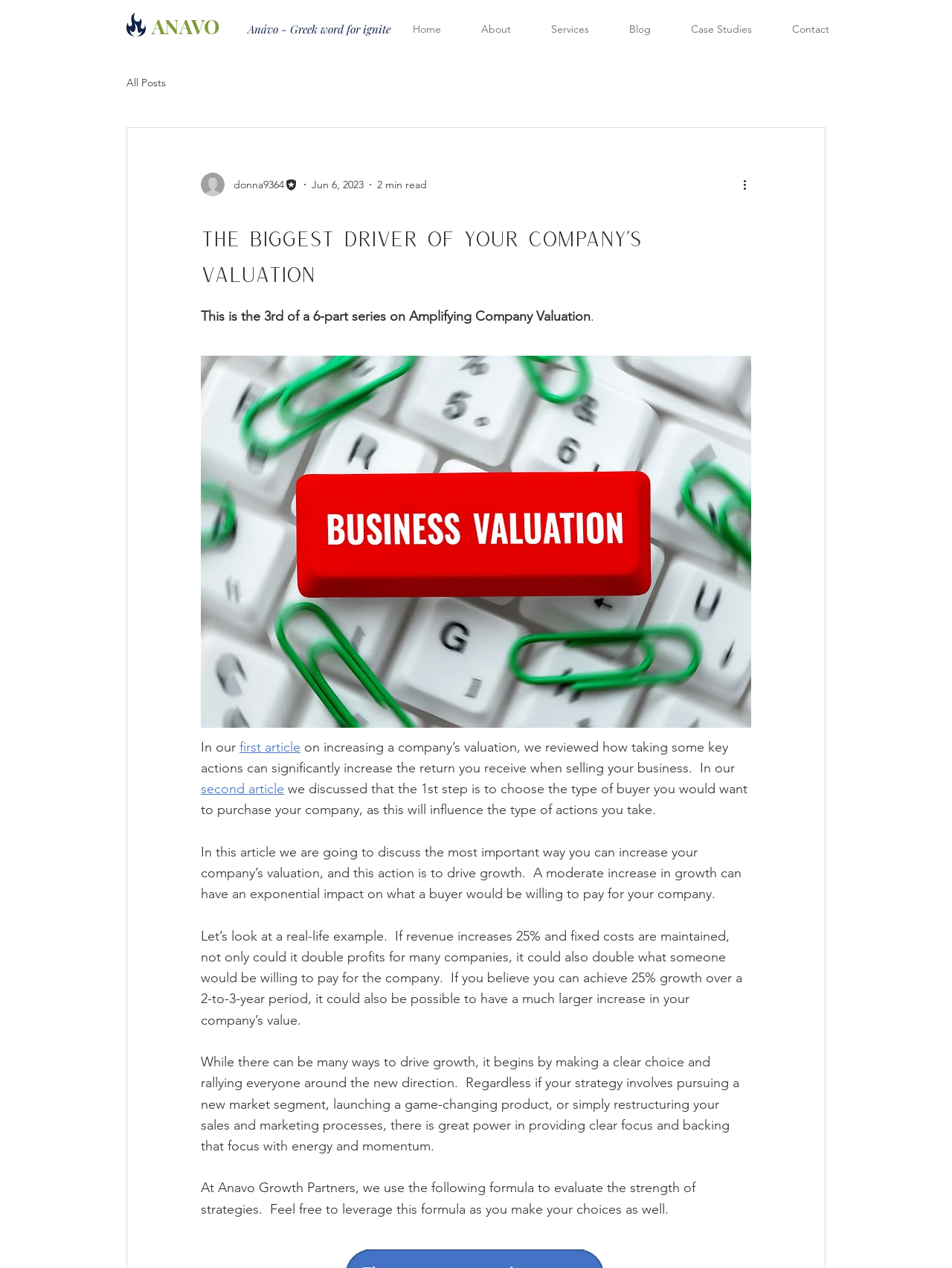Answer the question briefly using a single word or phrase: 
How long does it take to read the article?

2 min